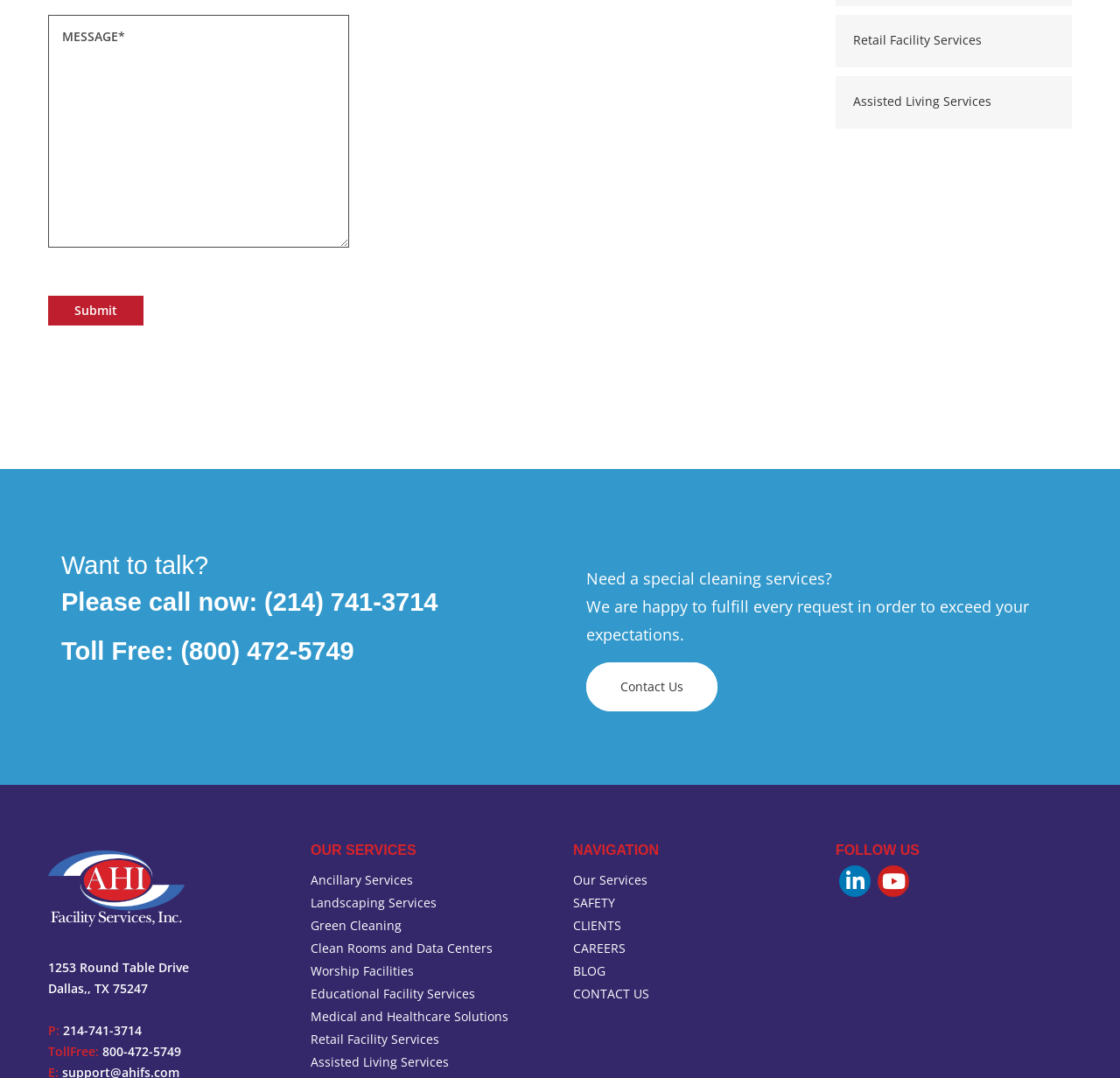Locate the bounding box coordinates of the element I should click to achieve the following instruction: "Learn about Retail Facility Services".

[0.746, 0.013, 0.957, 0.062]